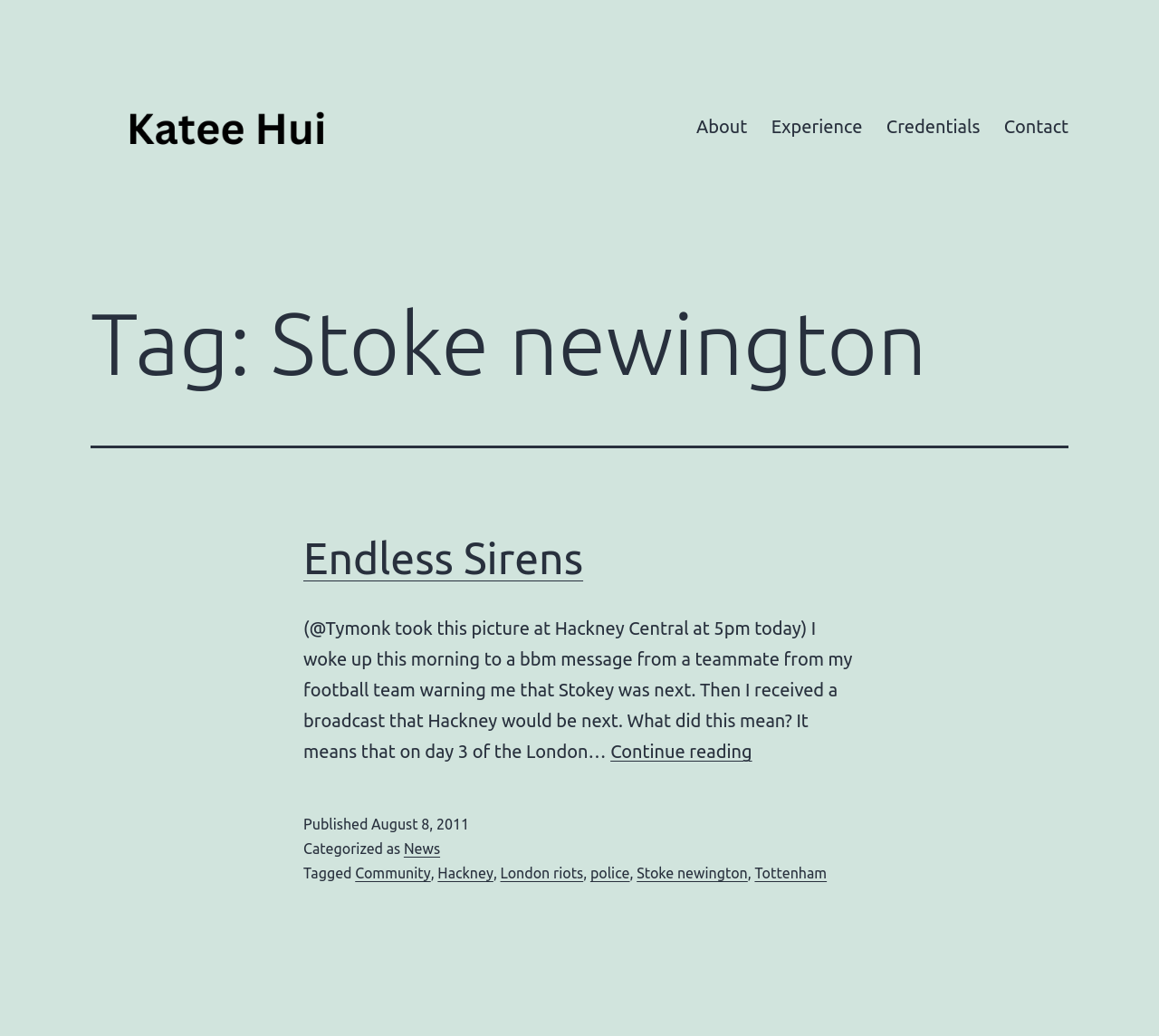Determine the bounding box coordinates of the element's region needed to click to follow the instruction: "Download Terraria multiplayer pc". Provide these coordinates as four float numbers between 0 and 1, formatted as [left, top, right, bottom].

None